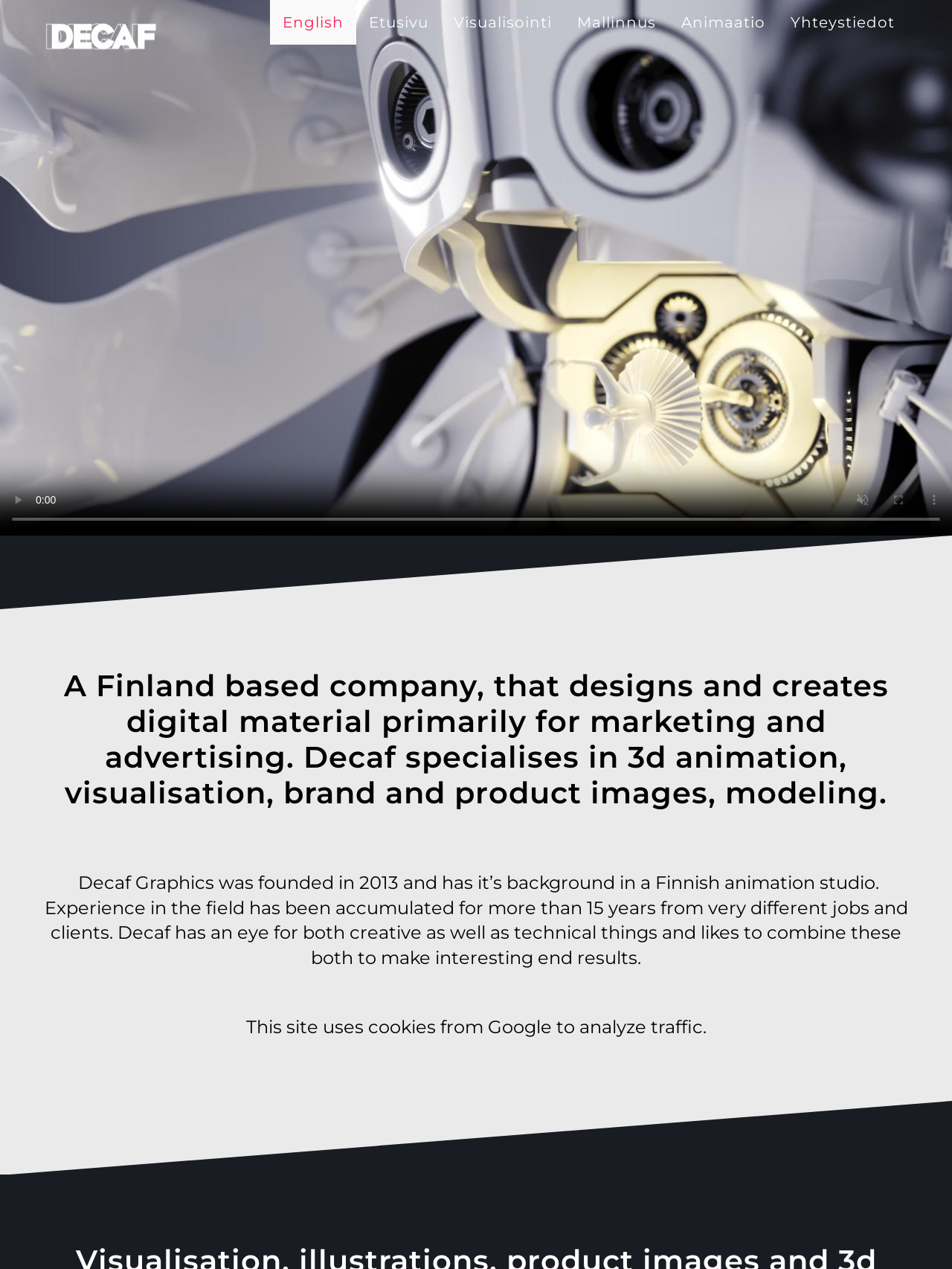Locate the bounding box coordinates of the area you need to click to fulfill this instruction: 'Click the DECAF Logo'. The coordinates must be in the form of four float numbers ranging from 0 to 1: [left, top, right, bottom].

[0.047, 0.018, 0.164, 0.039]